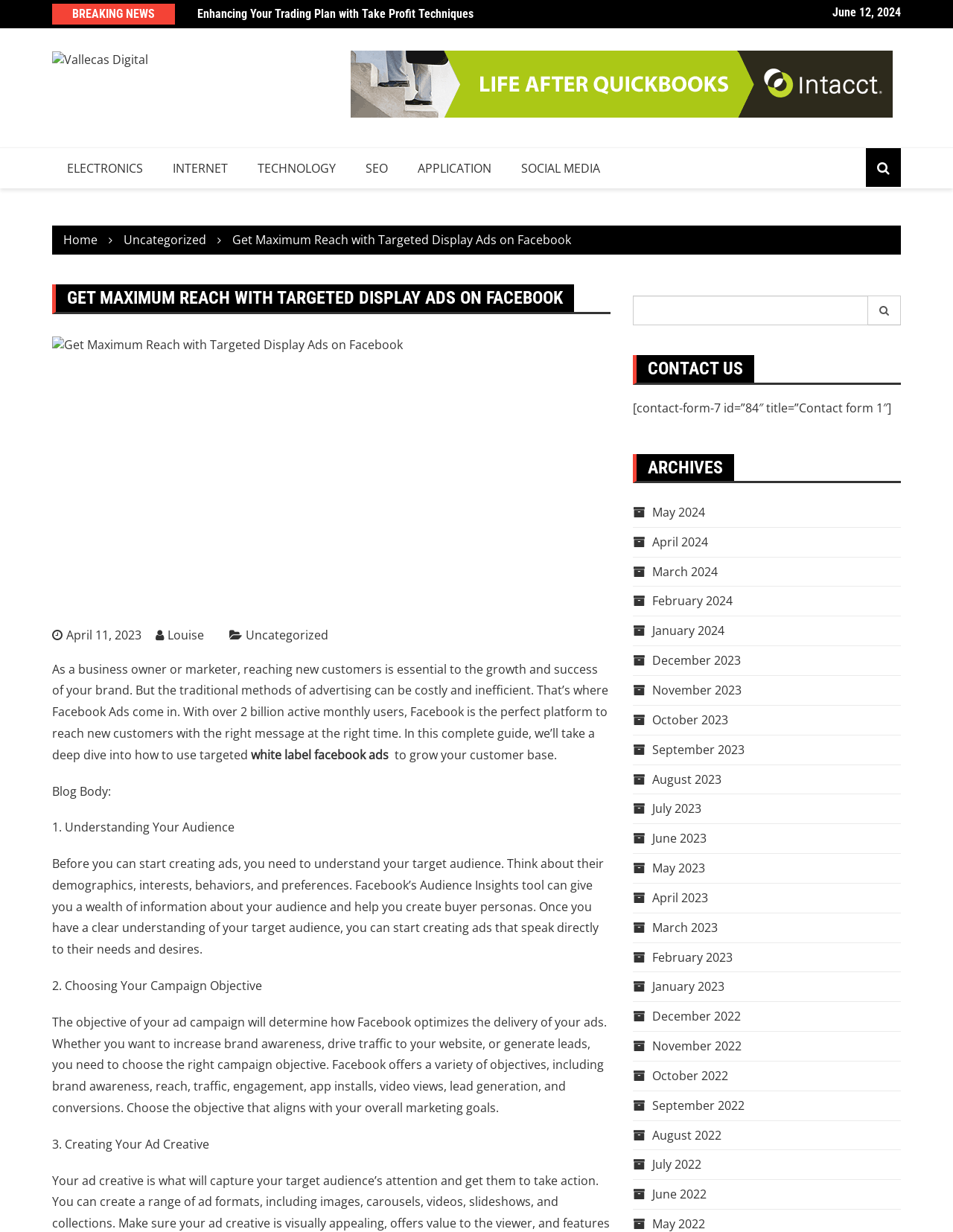Find the bounding box coordinates of the clickable area that will achieve the following instruction: "Search for something".

[0.664, 0.24, 0.945, 0.264]